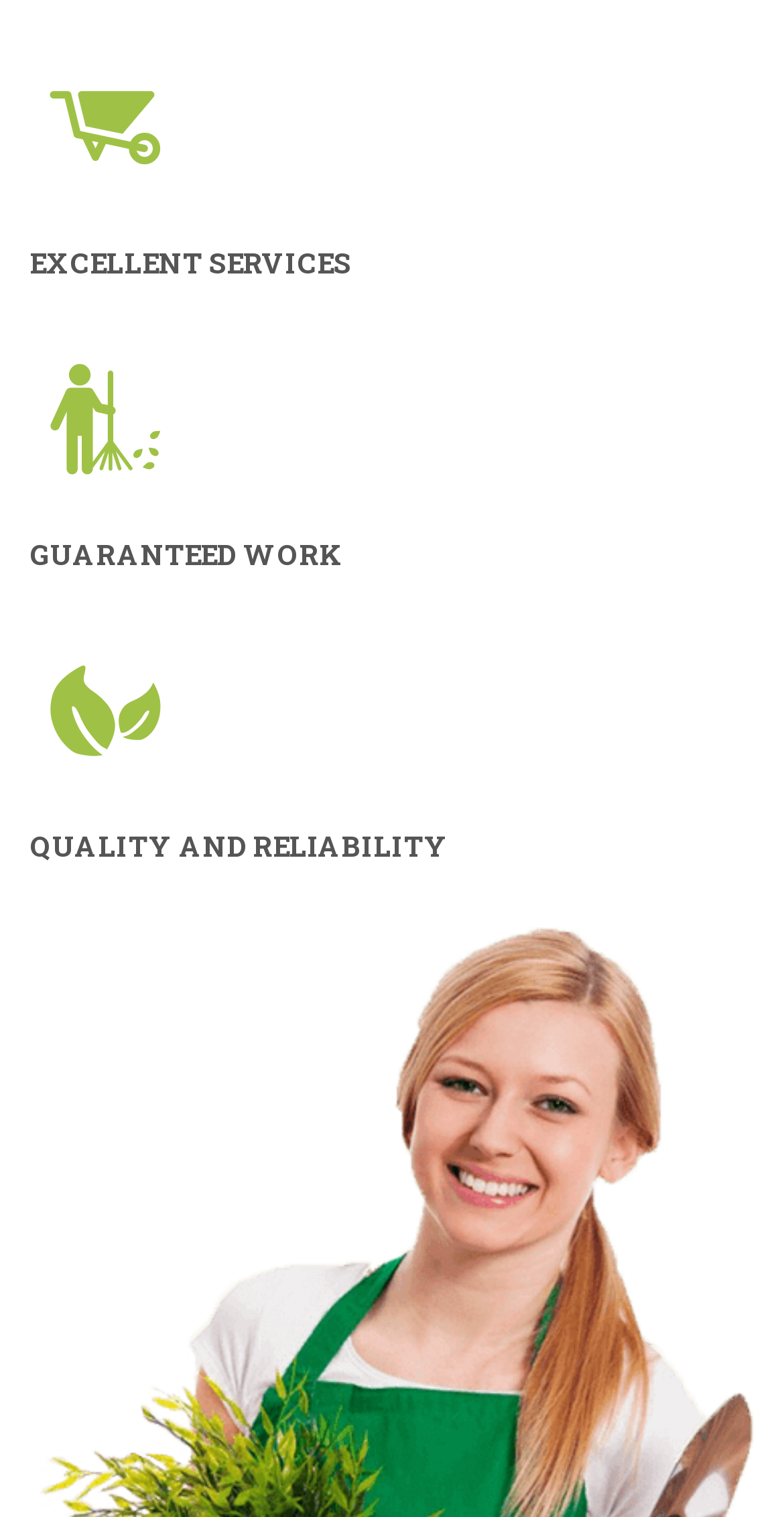Find the bounding box of the element with the following description: "parent_node: QUALITY AND RELIABILITY". The coordinates must be four float numbers between 0 and 1, formatted as [left, top, right, bottom].

[0.038, 0.418, 0.231, 0.518]